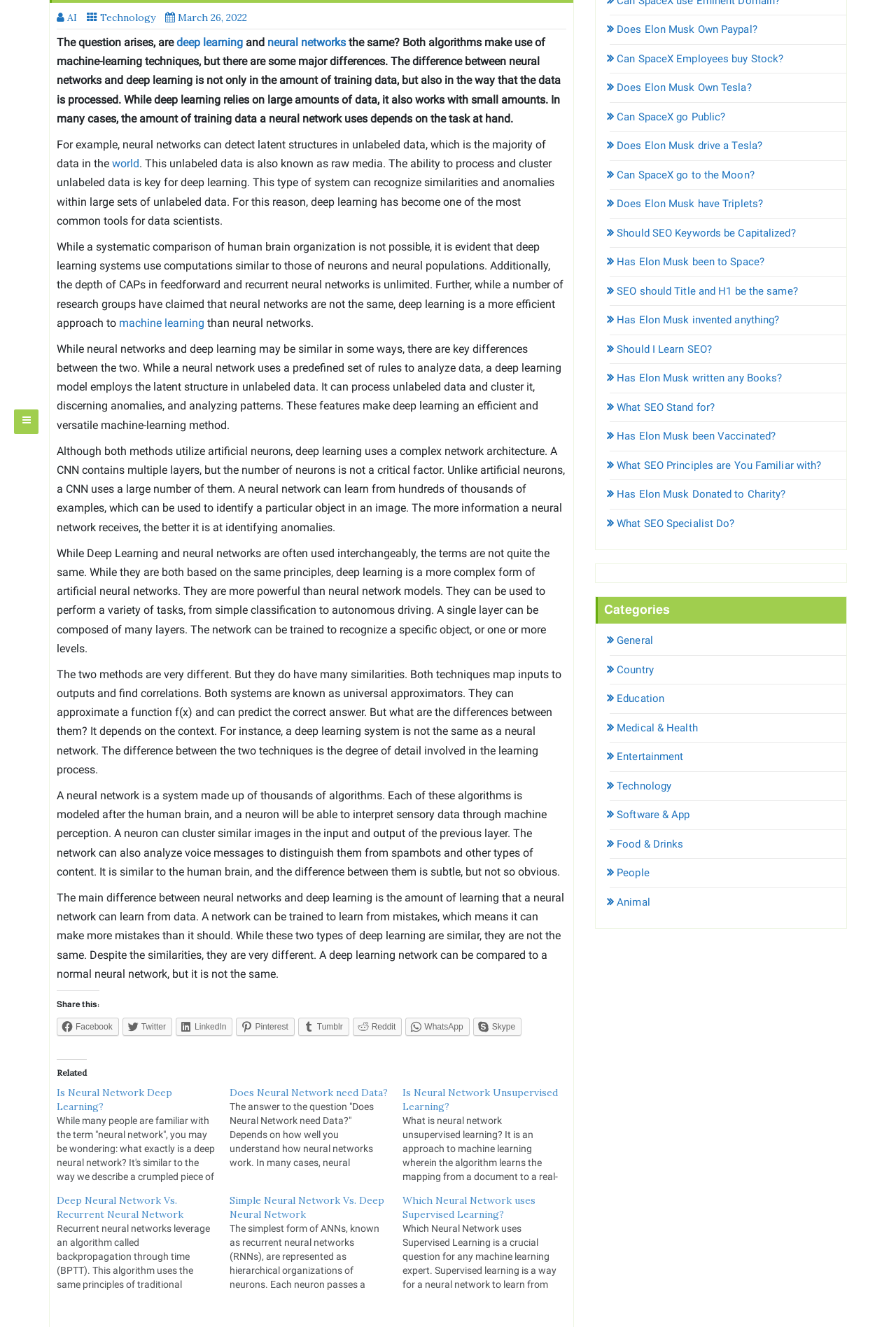Identify the bounding box coordinates for the UI element described as follows: "deep learning". Ensure the coordinates are four float numbers between 0 and 1, formatted as [left, top, right, bottom].

[0.197, 0.027, 0.271, 0.037]